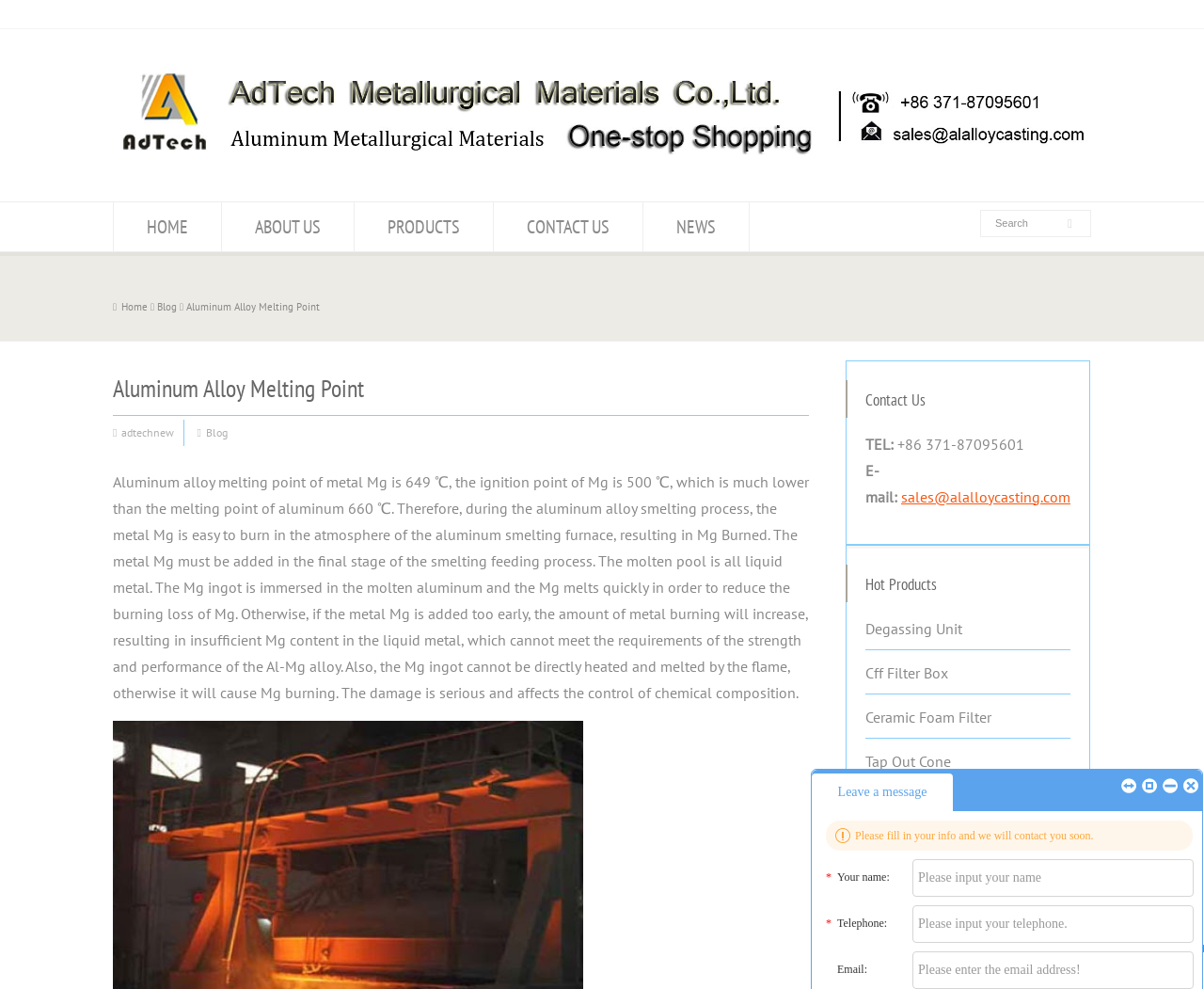Determine the bounding box coordinates for the HTML element described here: "PRODUCTS".

[0.295, 0.204, 0.409, 0.254]